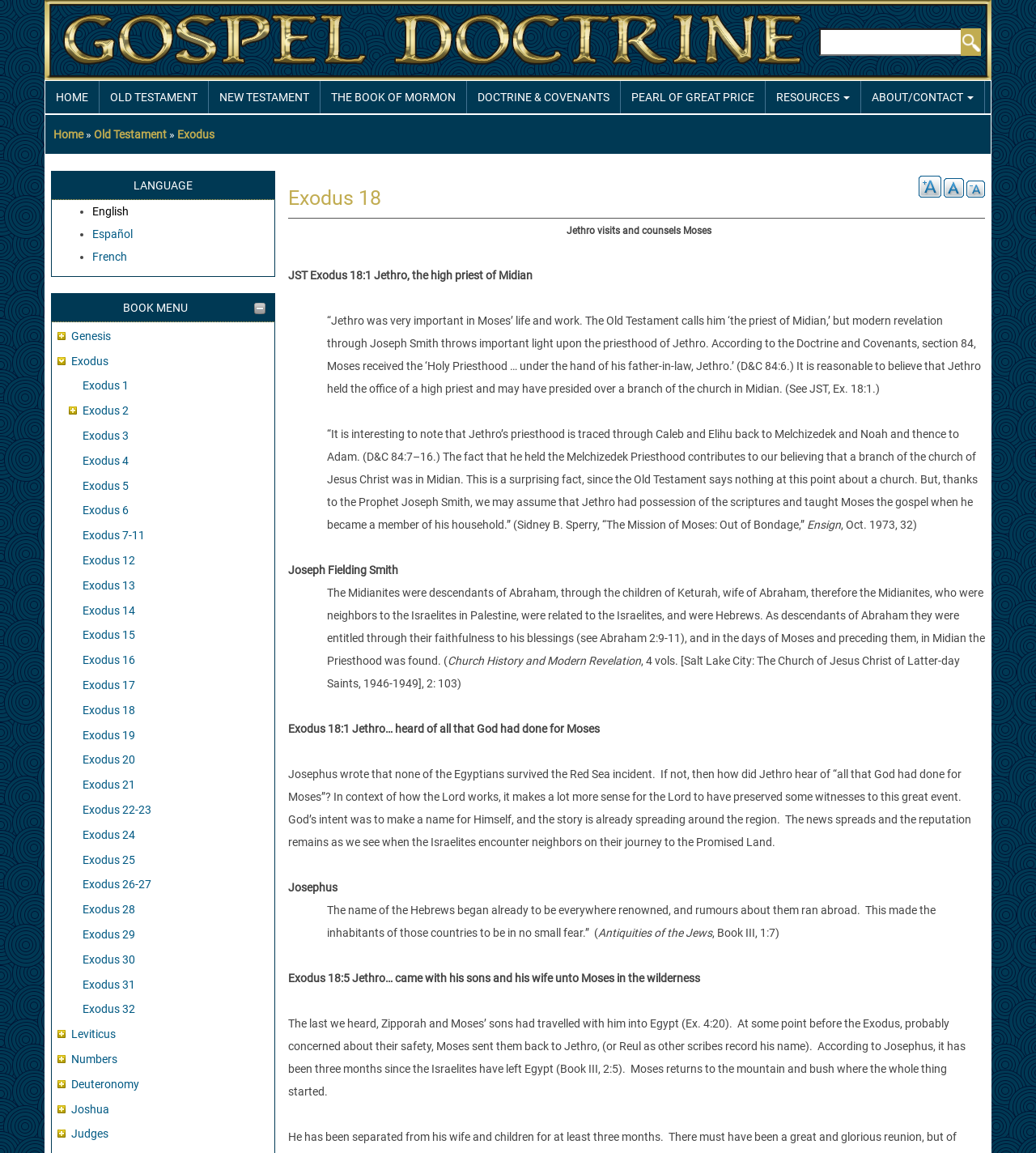What is the name of the high priest of Midian?
Using the image, answer in one word or phrase.

Jethro